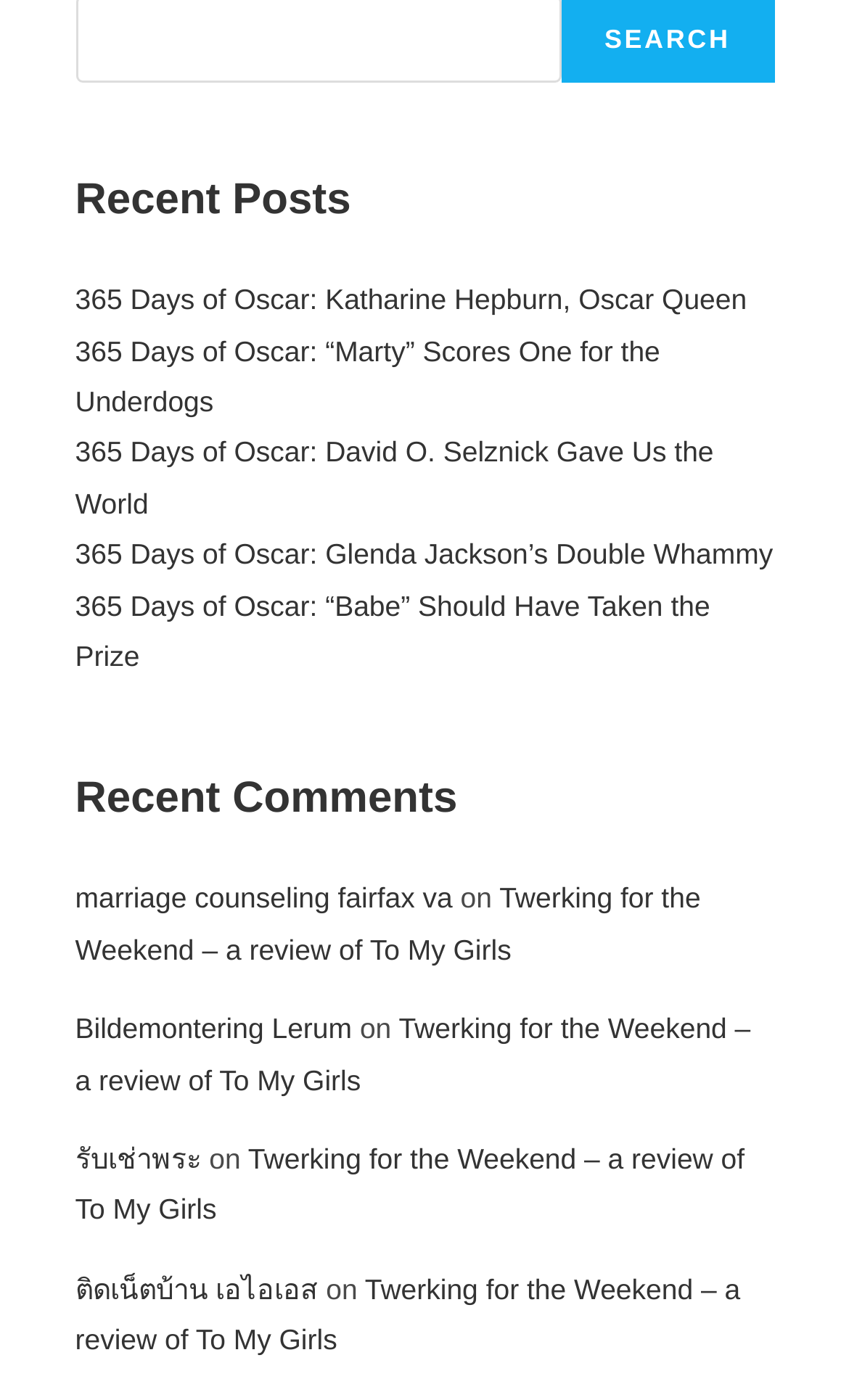Locate the bounding box coordinates of the element you need to click to accomplish the task described by this instruction: "read recent post about Katharine Hepburn".

[0.088, 0.202, 0.88, 0.226]